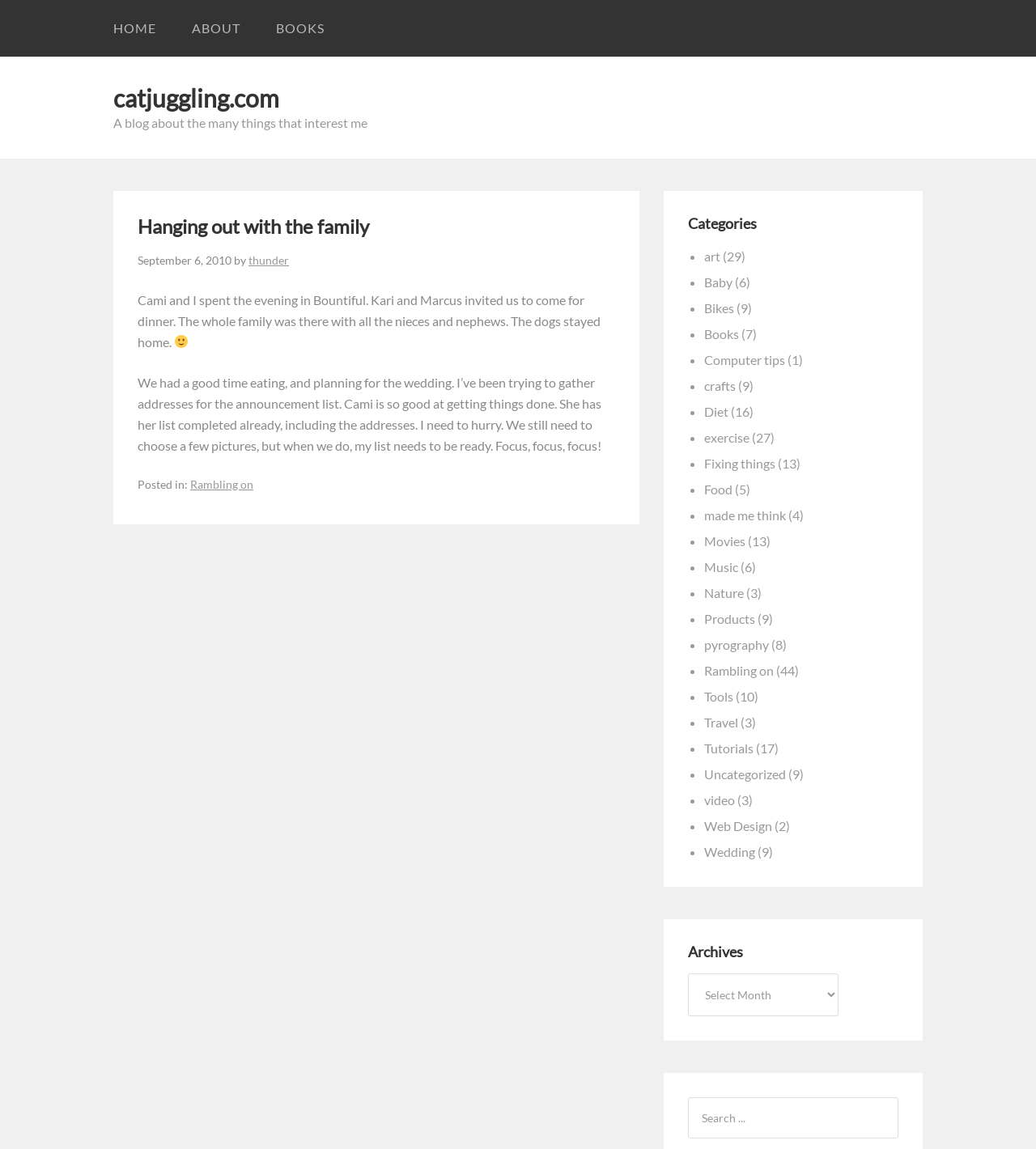Find the bounding box coordinates of the element you need to click on to perform this action: 'View the categories list'. The coordinates should be represented by four float values between 0 and 1, in the format [left, top, right, bottom].

[0.664, 0.187, 0.867, 0.203]